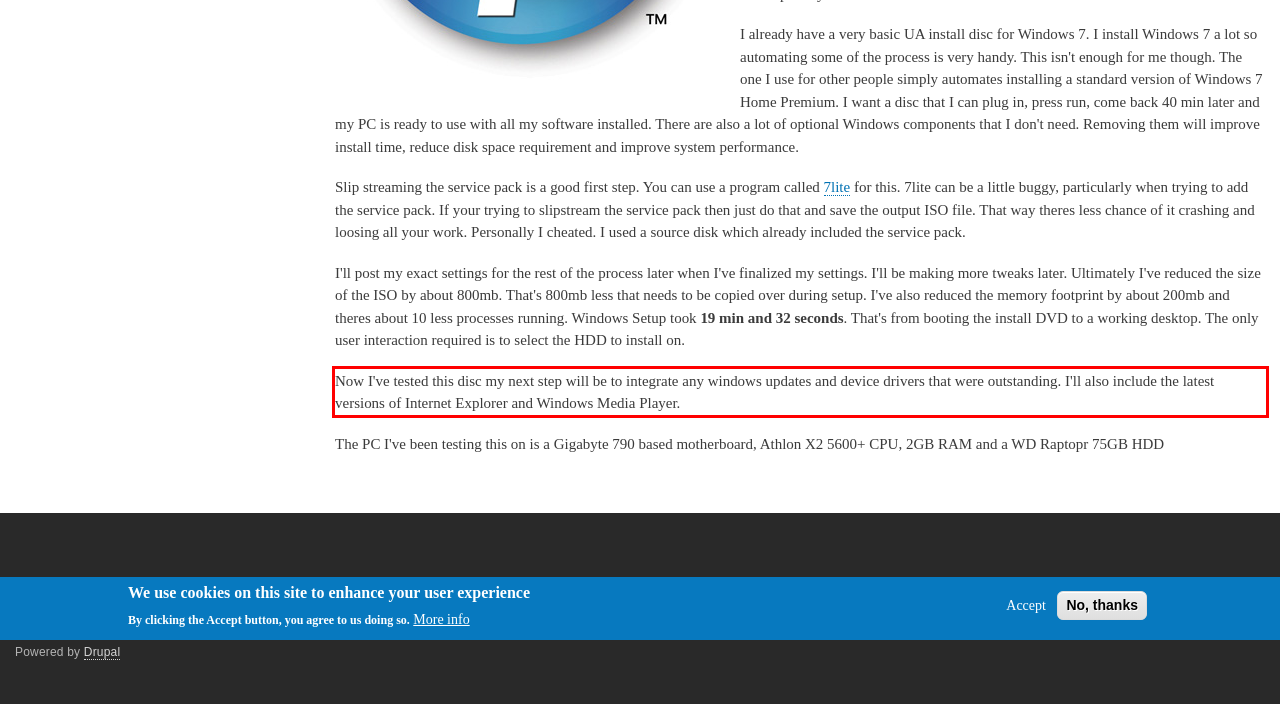Analyze the screenshot of a webpage where a red rectangle is bounding a UI element. Extract and generate the text content within this red bounding box.

Now I've tested this disc my next step will be to integrate any windows updates and device drivers that were outstanding. I'll also include the latest versions of Internet Explorer and Windows Media Player.